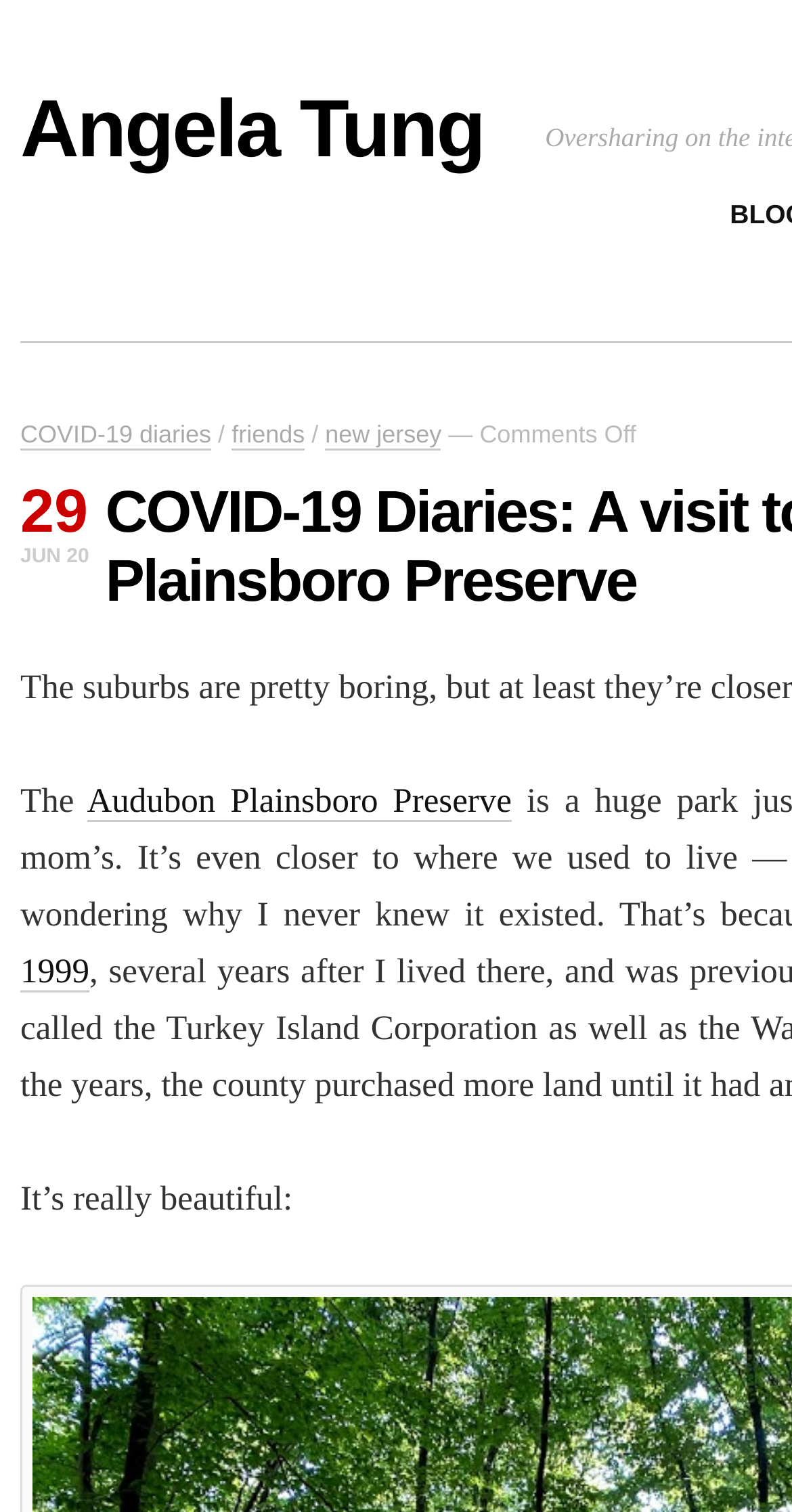What is the tone of the blog post?
Respond to the question with a single word or phrase according to the image.

Positive